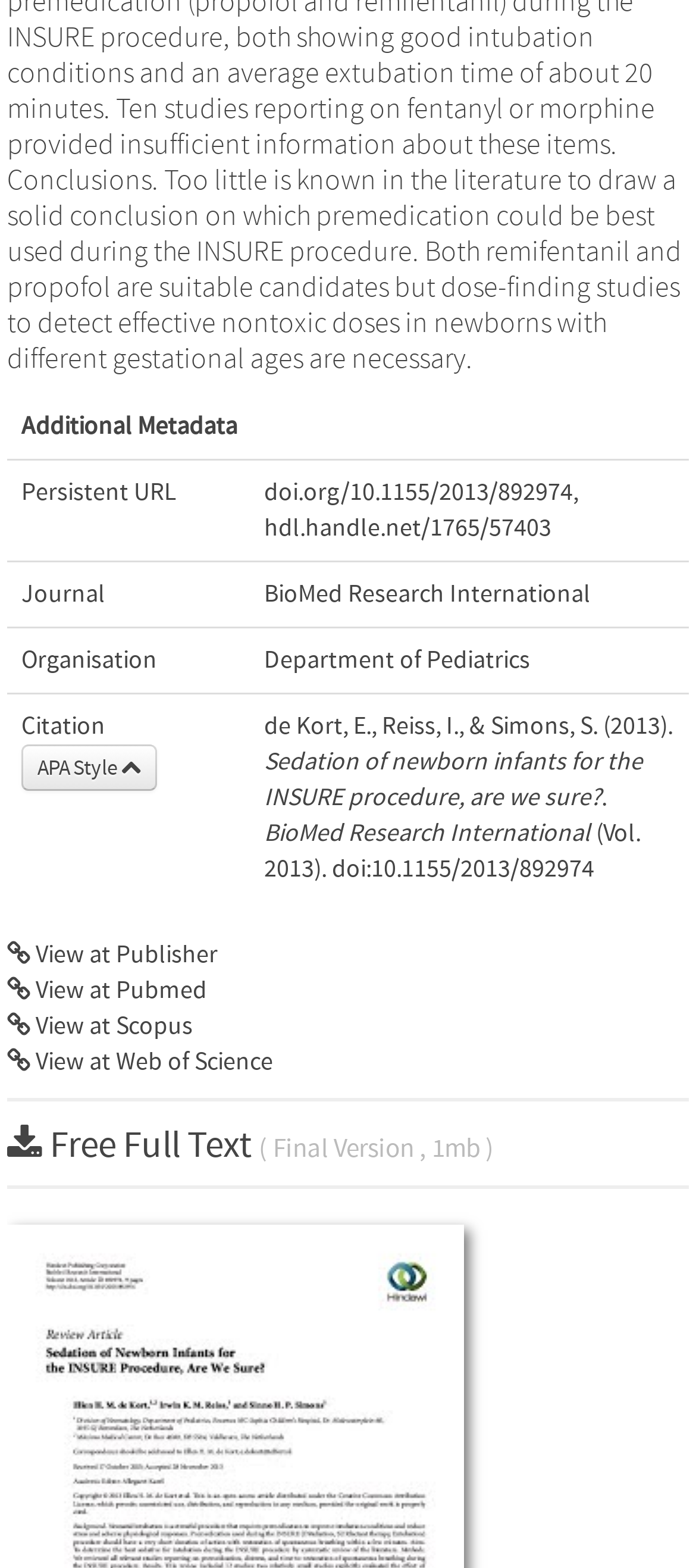Determine the bounding box coordinates of the region I should click to achieve the following instruction: "Continue without consent". Ensure the bounding box coordinates are four float numbers between 0 and 1, i.e., [left, top, right, bottom].

None